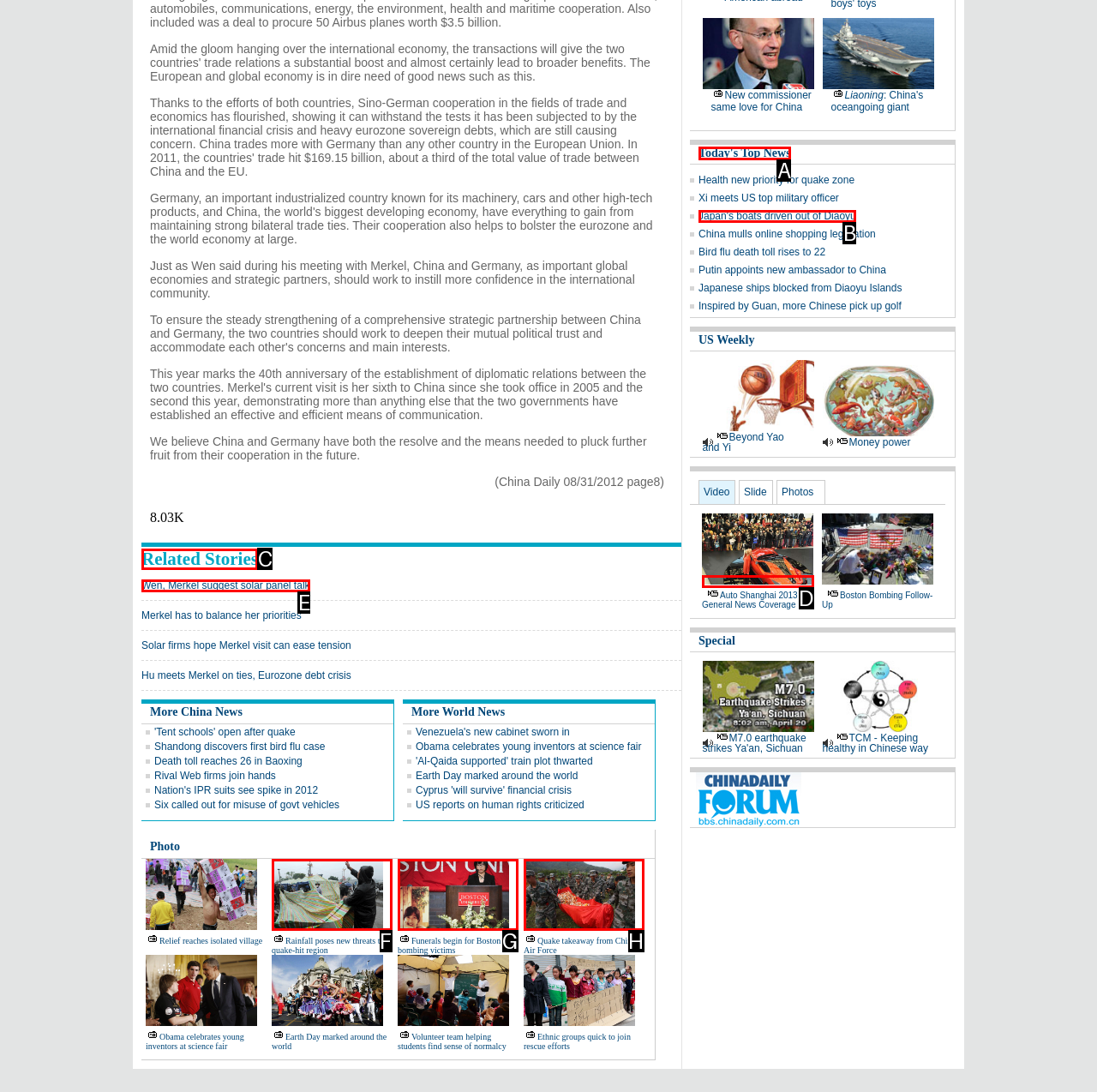Identify the option that corresponds to the description: Cos de Cumparaturi. Provide only the letter of the option directly.

None